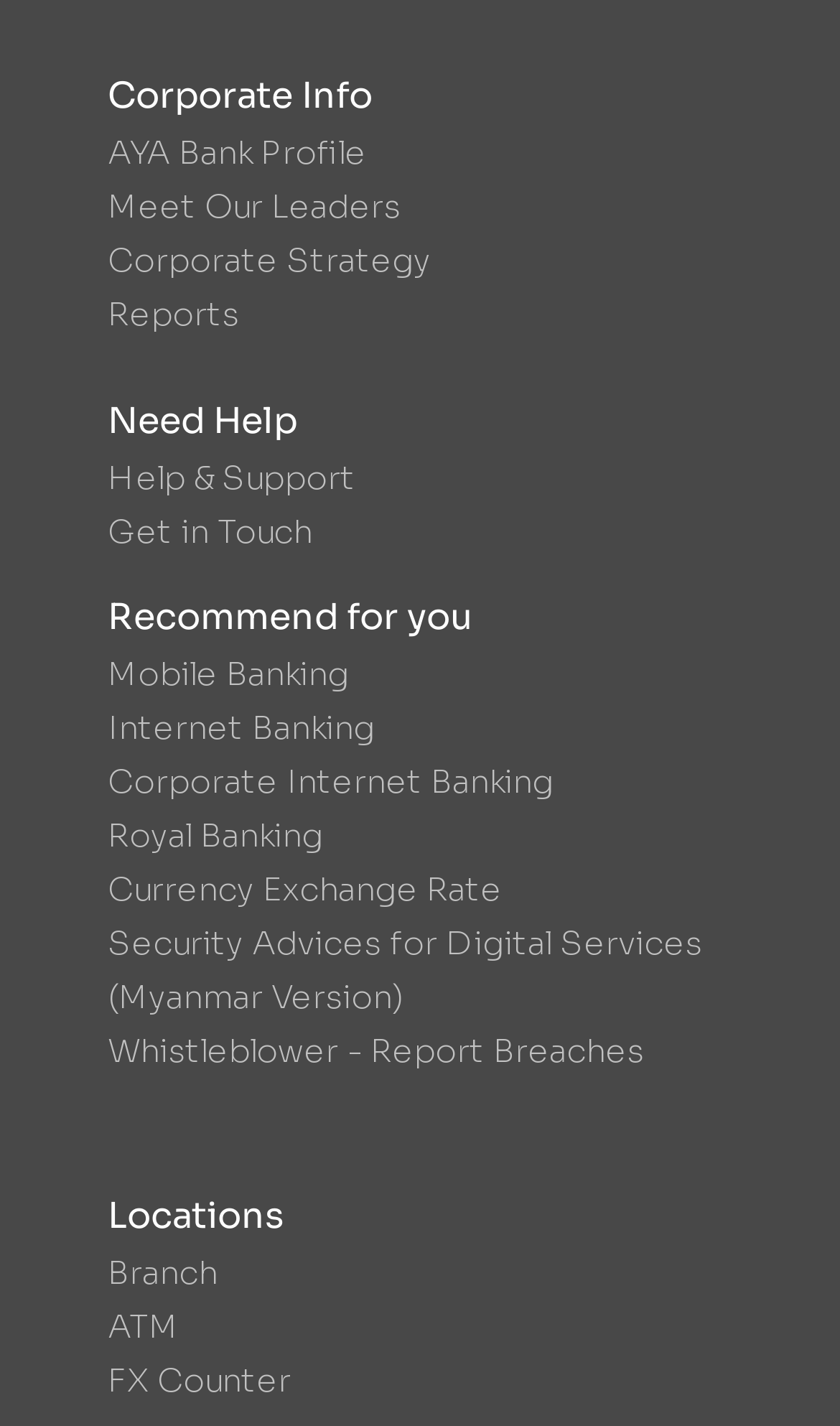Given the content of the image, can you provide a detailed answer to the question?
How many types of locations are listed?

The types of locations listed can be found under the 'Locations' heading. There are three types of locations listed: 'Branch', 'ATM', and 'FX Counter'. These can be identified by examining the links that are children of the 'Locations' heading.